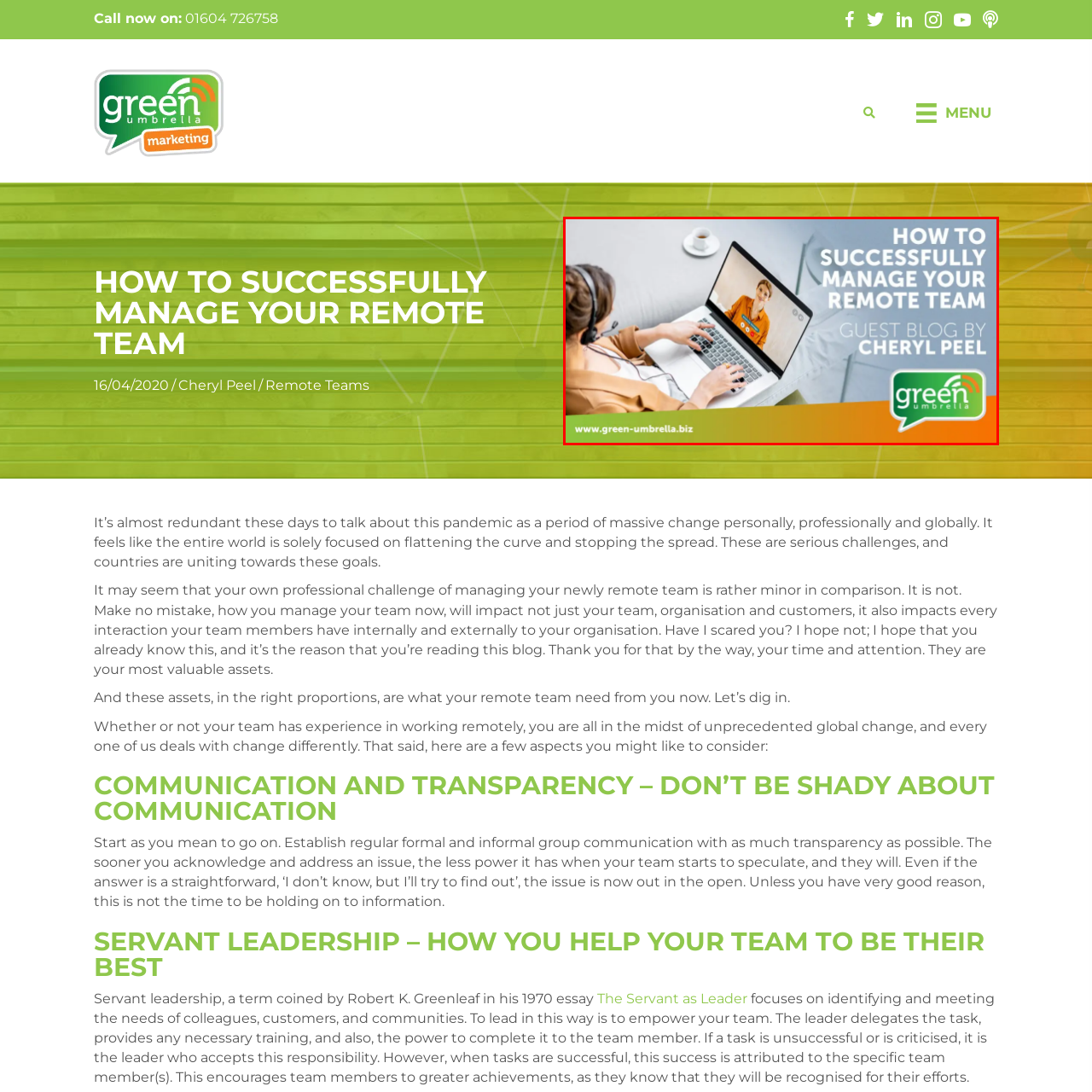Please concentrate on the part of the image enclosed by the red bounding box and answer the following question in detail using the information visible: Whose logo is displayed in the bottom right corner?

The logo of Green Umbrella Marketing is displayed in the bottom right corner of the image, which reinforces the source of the content and provides credibility to the article.